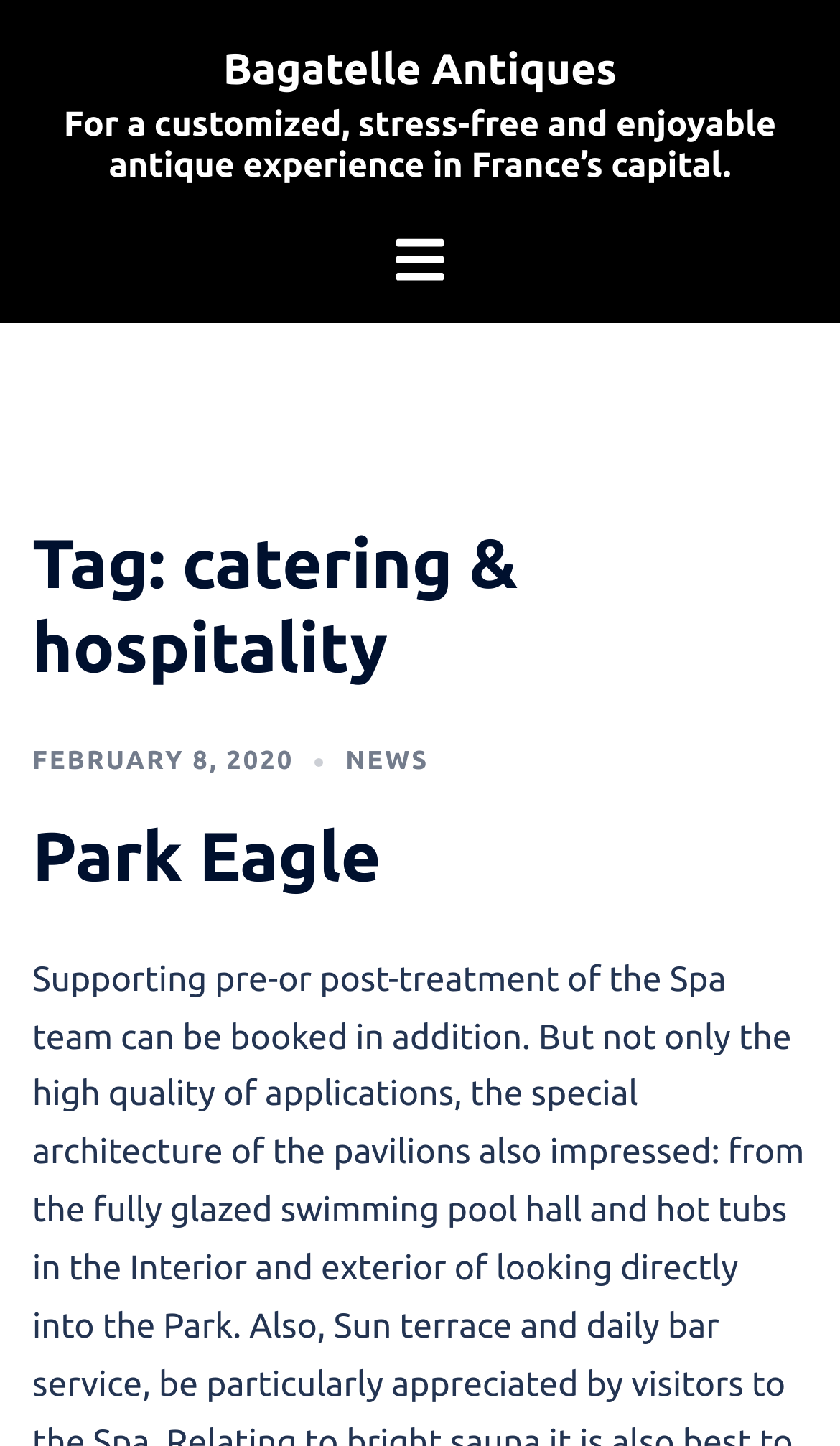Find the bounding box coordinates for the HTML element specified by: "Park Eagle".

[0.038, 0.567, 0.454, 0.62]